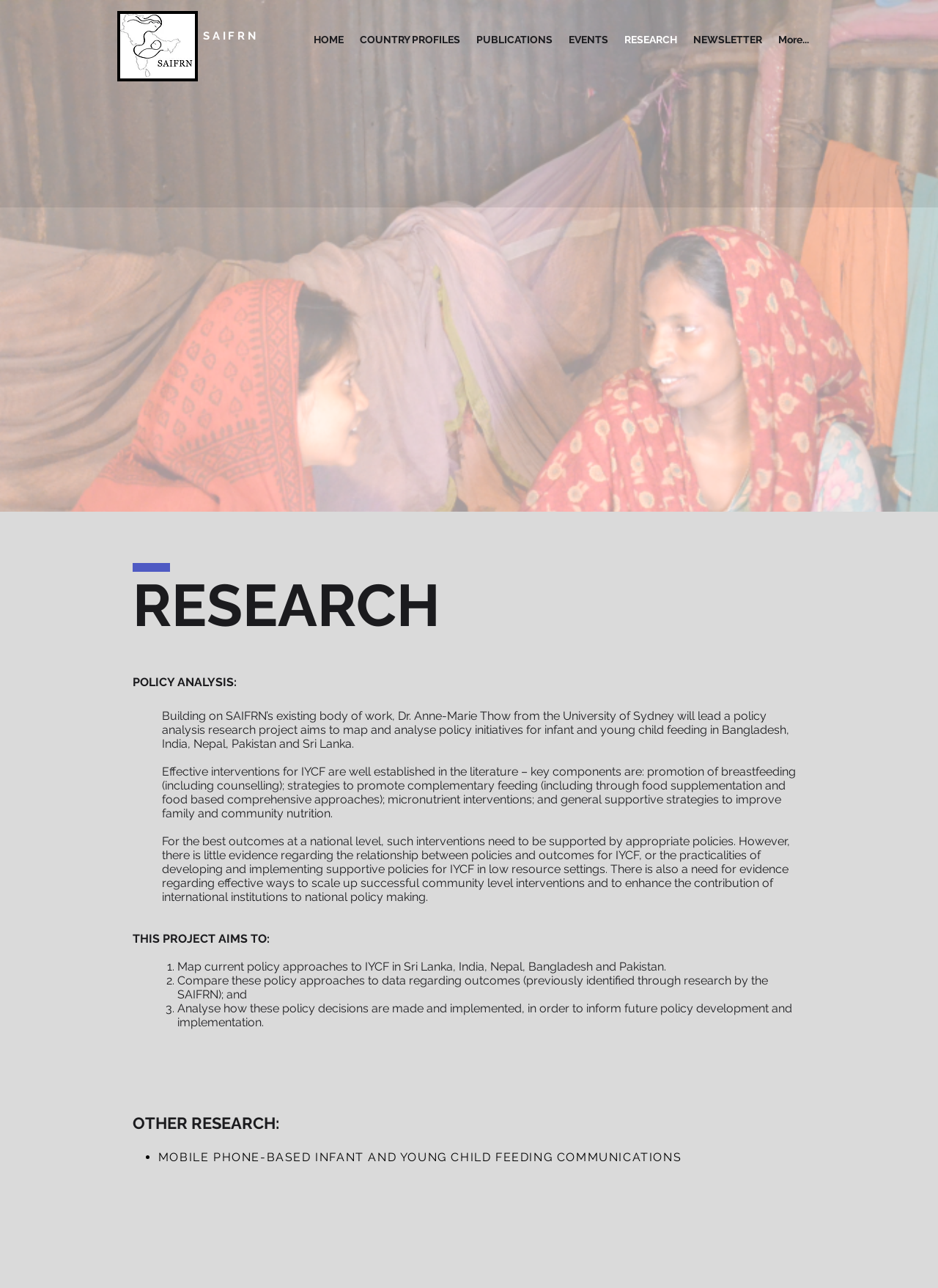Please locate the bounding box coordinates of the region I need to click to follow this instruction: "Explore MOBILE PHONE-BASED INFANT AND YOUNG CHILD FEEDING COMMUNICATIONS".

[0.169, 0.893, 0.727, 0.904]